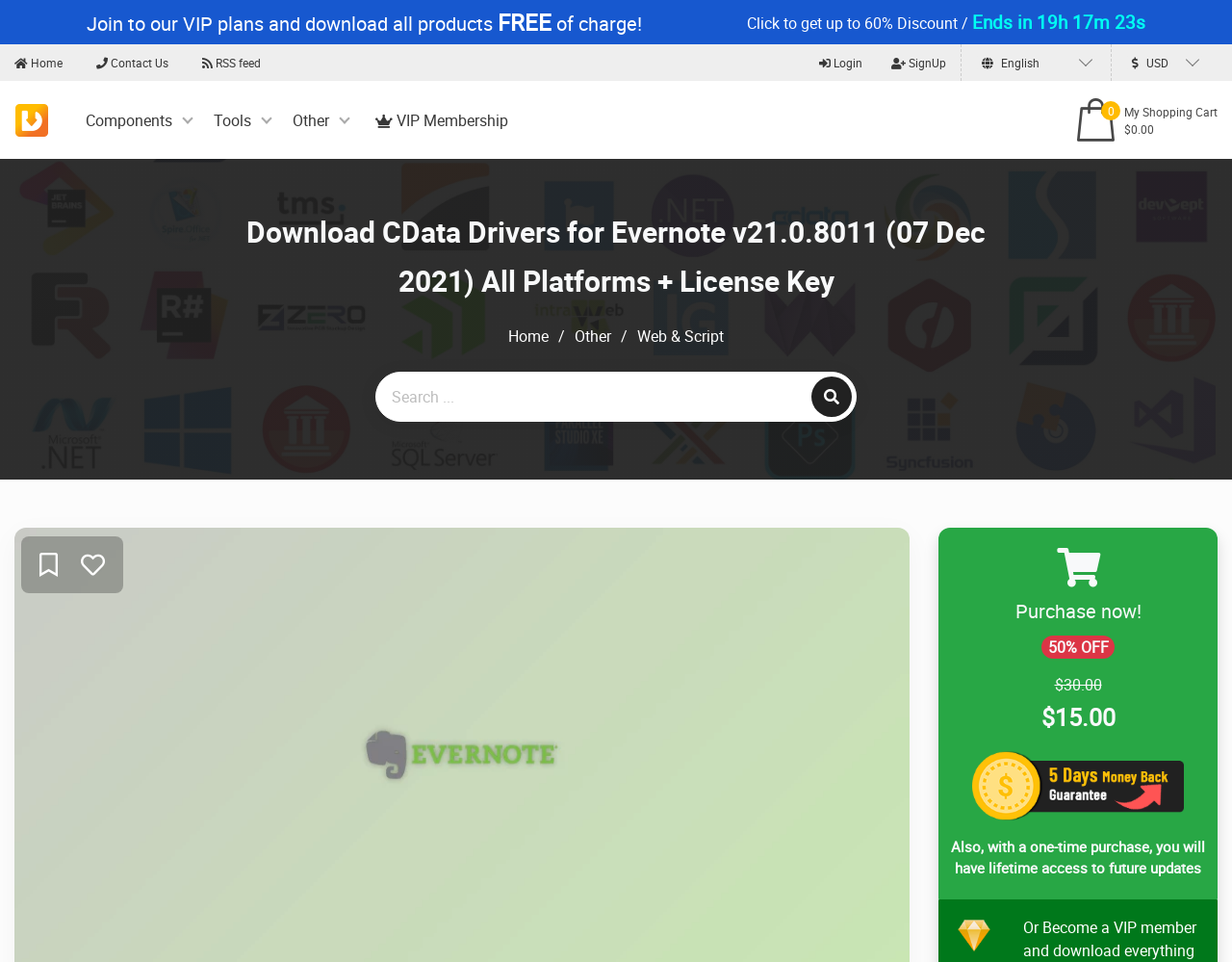Provide the bounding box coordinates of the HTML element this sentence describes: "title="Add to my wishlist"". The bounding box coordinates consist of four float numbers between 0 and 1, i.e., [left, top, right, bottom].

[0.027, 0.573, 0.052, 0.604]